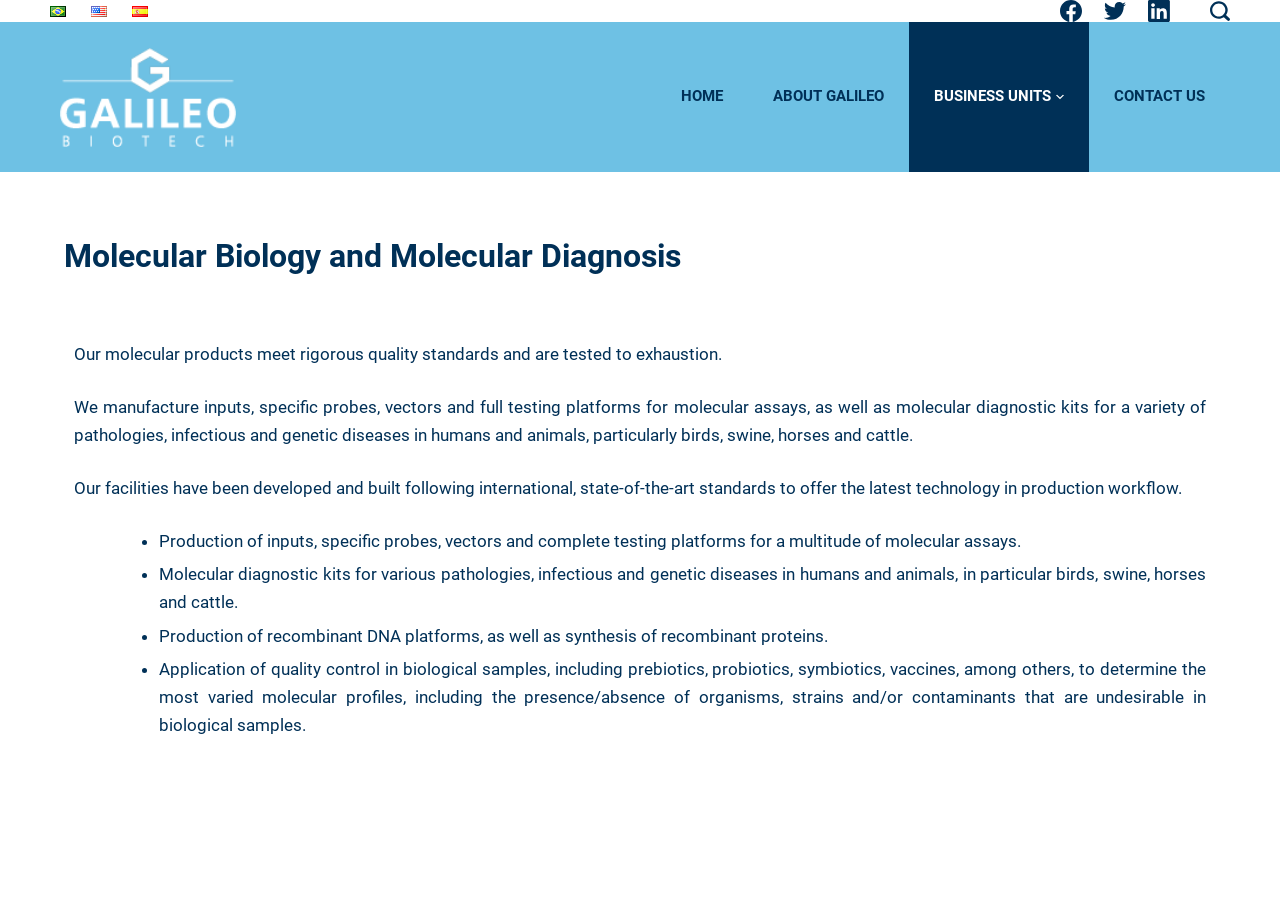Please locate the UI element described by "Skip to content" and provide its bounding box coordinates.

[0.0, 0.0, 0.031, 0.022]